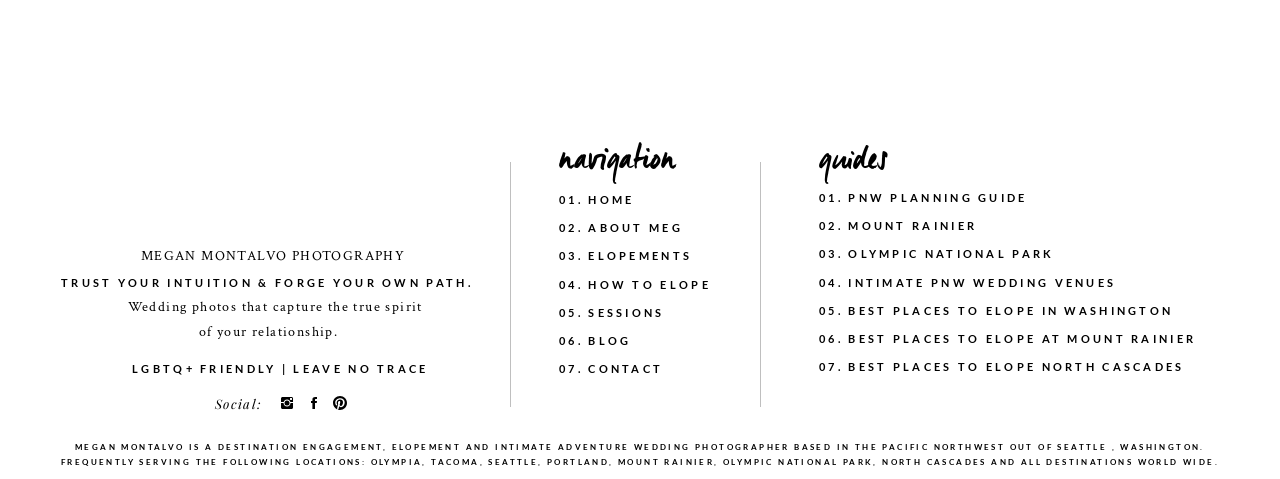What is the photographer's approach to wedding photography?
Using the information from the image, provide a comprehensive answer to the question.

The photographer's approach to wedding photography is mentioned in the tagline 'Wedding photos that capture the true spirit of your relationship.' which suggests that the focus is on capturing the essence of the couple's relationship.